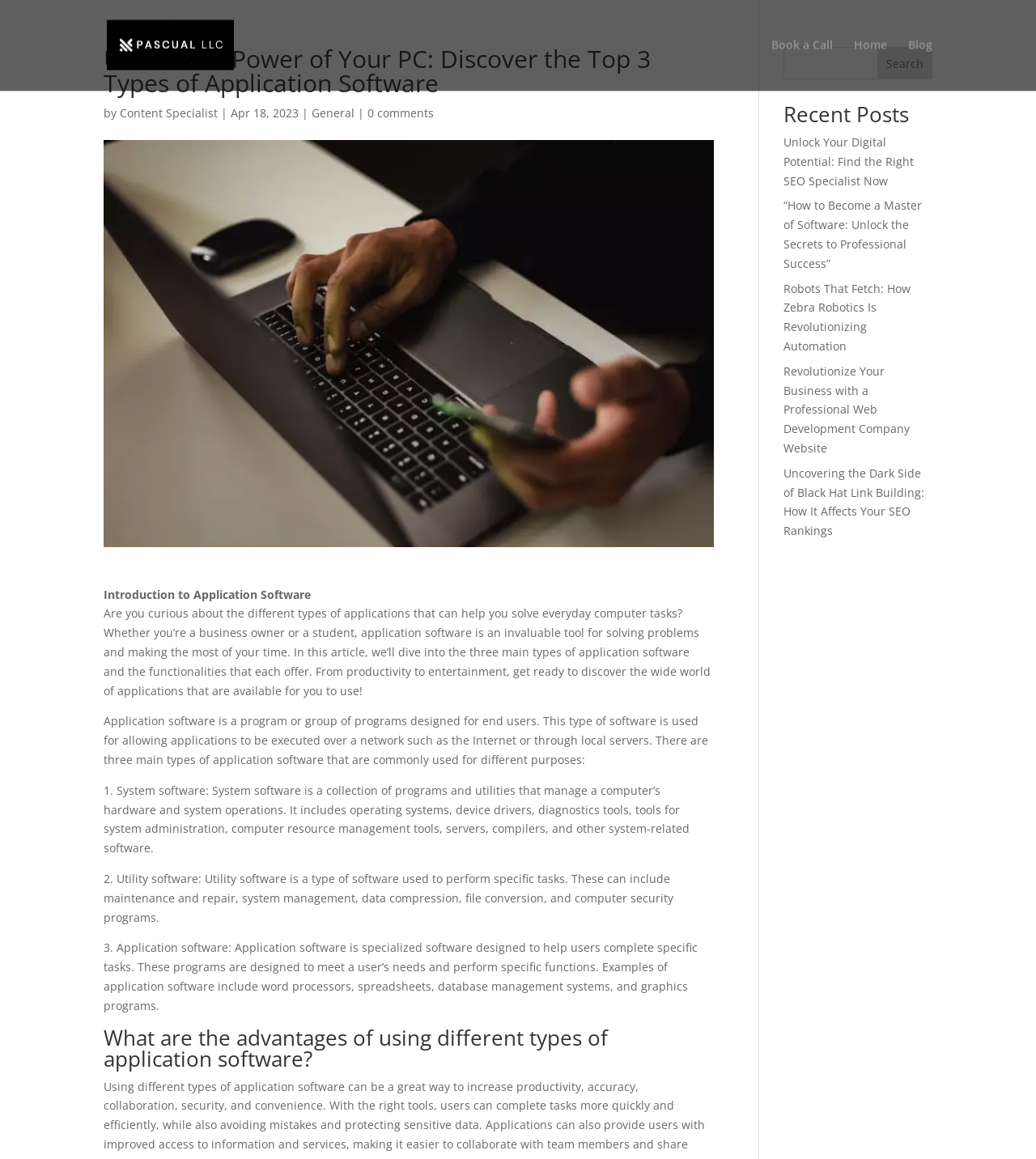Locate the bounding box coordinates of the element's region that should be clicked to carry out the following instruction: "Read the article by Content Specialist". The coordinates need to be four float numbers between 0 and 1, i.e., [left, top, right, bottom].

[0.116, 0.091, 0.21, 0.104]